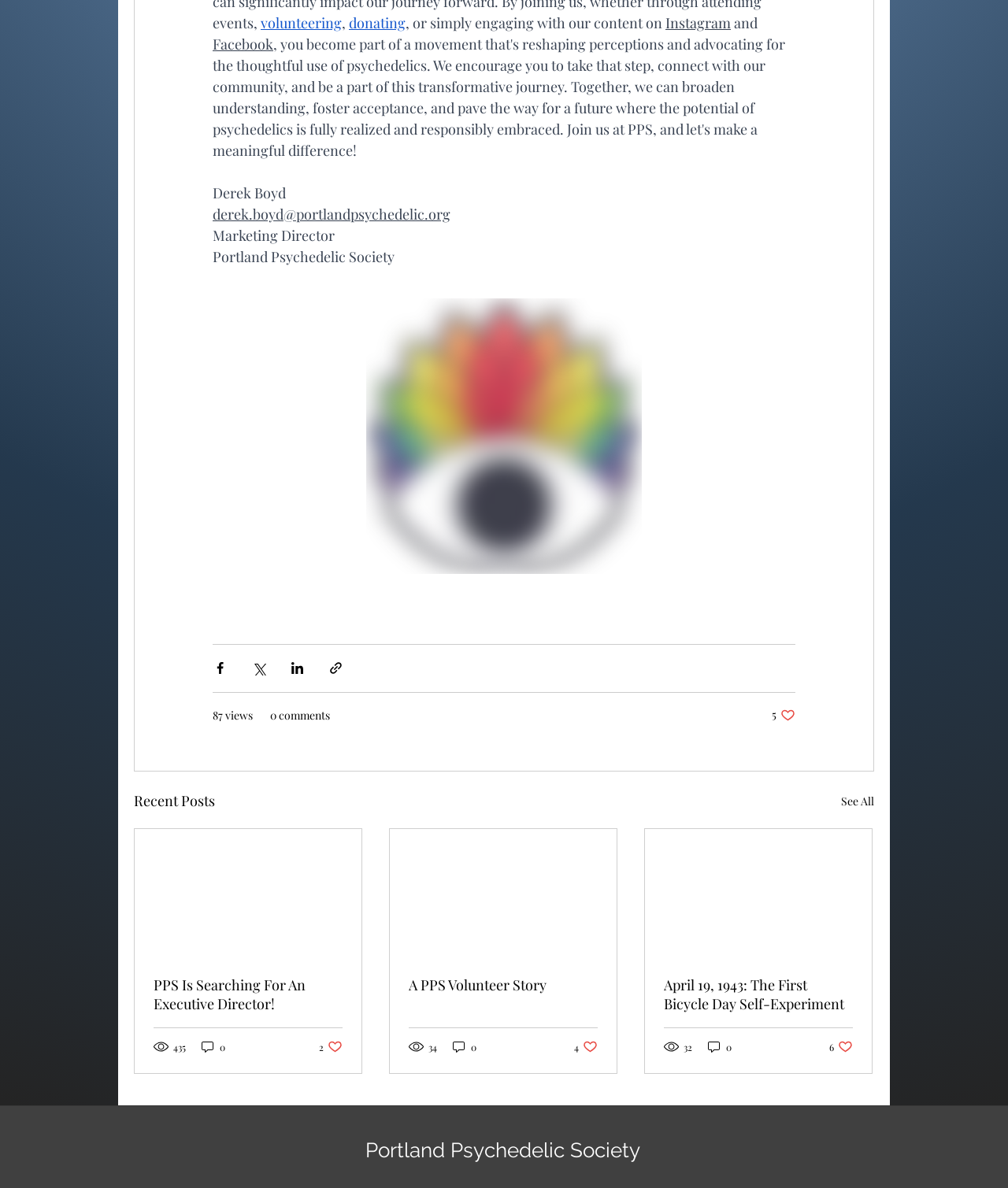Please determine the bounding box coordinates for the UI element described as: "34".

[0.405, 0.875, 0.435, 0.887]